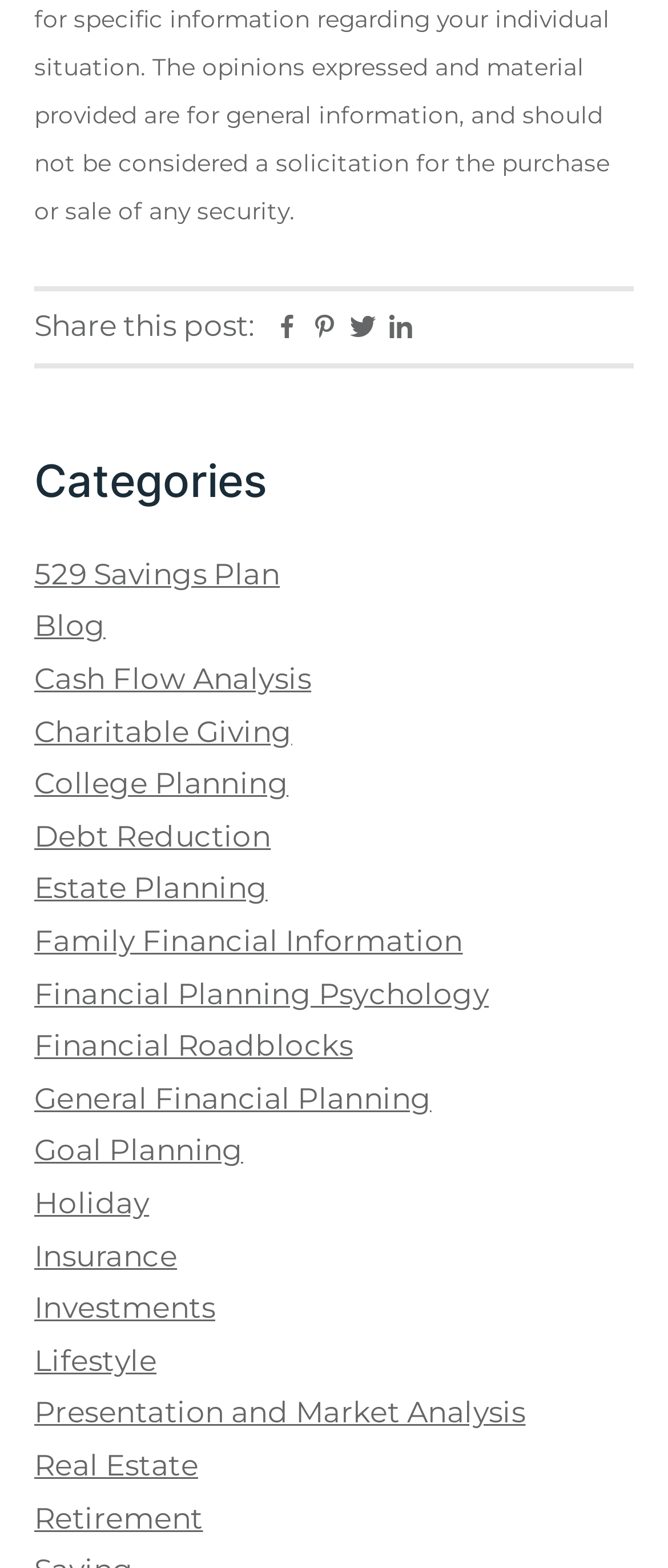Identify the bounding box coordinates of the section to be clicked to complete the task described by the following instruction: "View recent posts". The coordinates should be four float numbers between 0 and 1, formatted as [left, top, right, bottom].

None